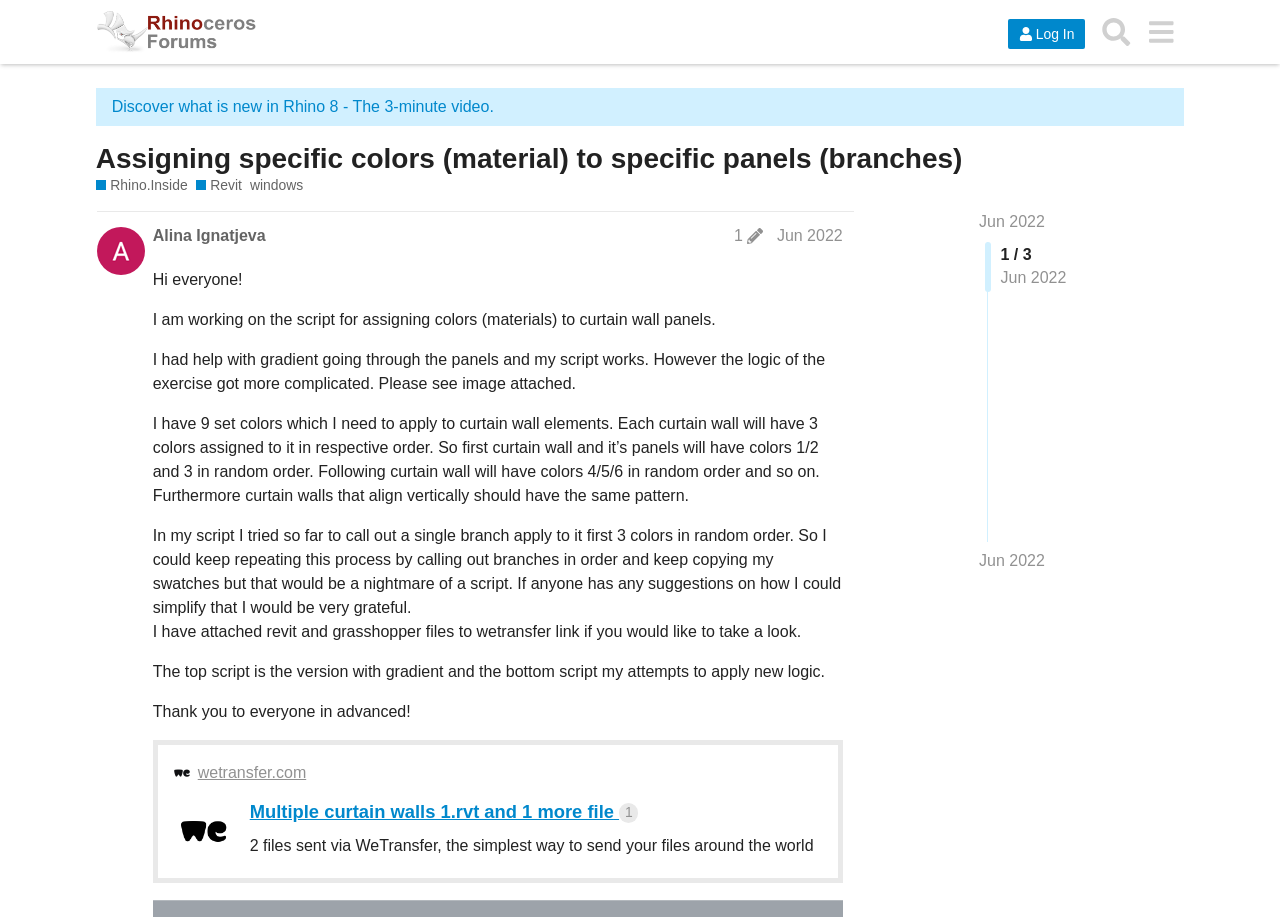Extract the primary headline from the webpage and present its text.

Assigning specific colors (material) to specific panels (branches)